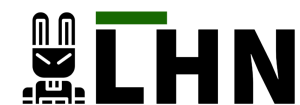What is the main focus of the website?
Based on the screenshot, give a detailed explanation to answer the question.

The website is dedicated to providing up-to-date information about cybersecurity, hacking tools, and penetration testing courses, which indicates that the main focus of the website is on cybersecurity.